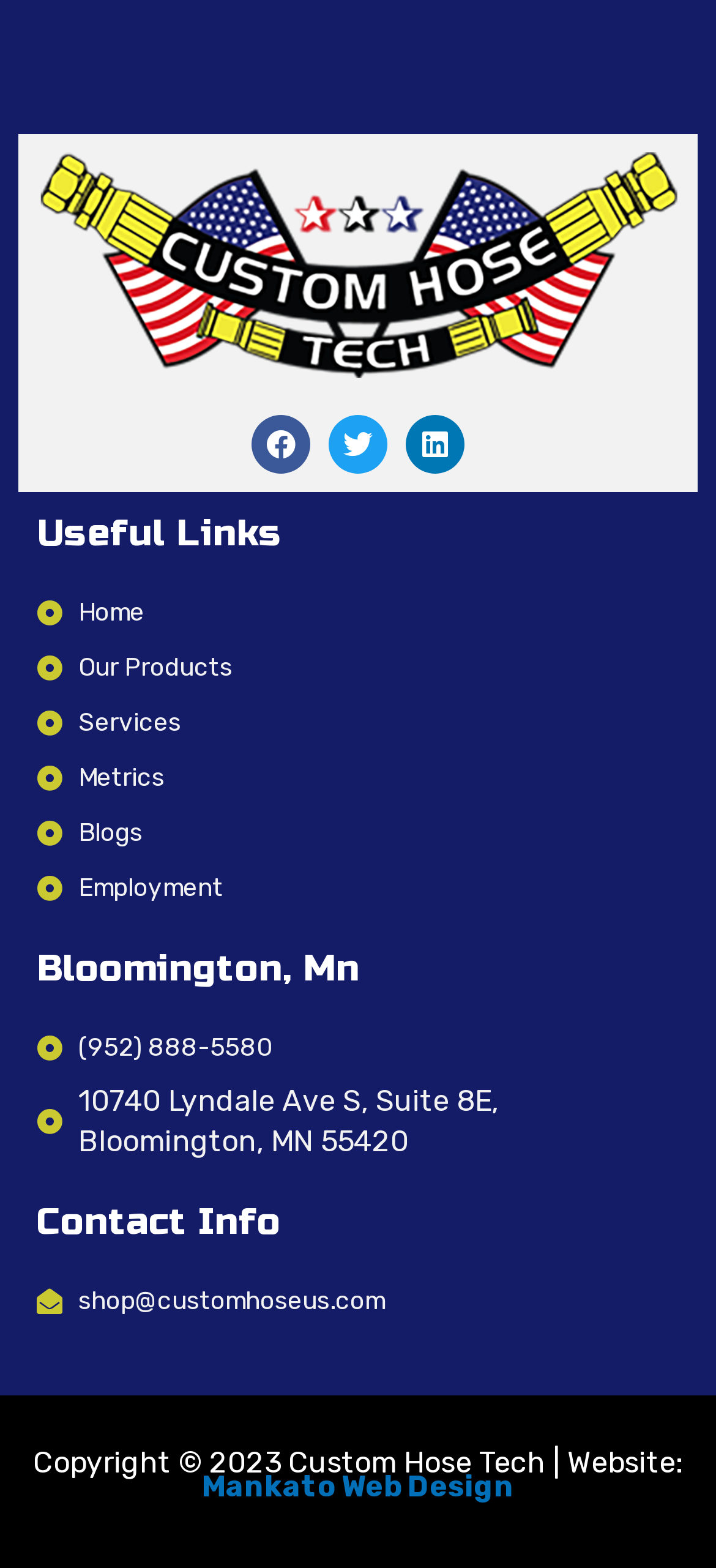Specify the bounding box coordinates of the element's region that should be clicked to achieve the following instruction: "Explore Revolutionary Program Eliminates Chronic Back Pain". The bounding box coordinates consist of four float numbers between 0 and 1, in the format [left, top, right, bottom].

None